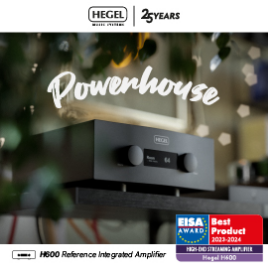What award does the Hegel H600 display?
Please respond to the question with a detailed and well-explained answer.

The Hegel H600 proudly displays an EISA award, signifying its recognition as the 'Best Product 2023-2024' for streaming amplifiers, which underscores its superior quality and innovation in audio technology.